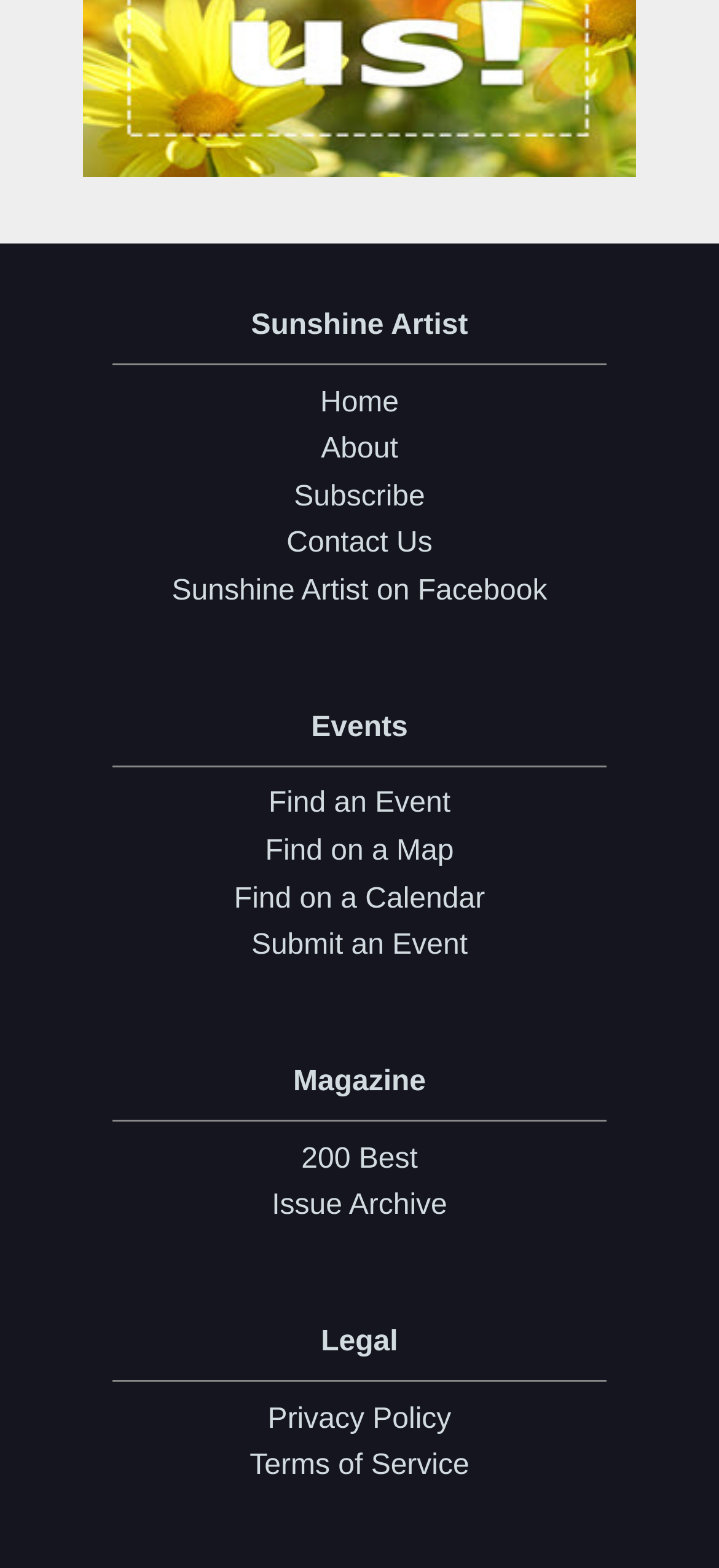Find the bounding box coordinates for the area you need to click to carry out the instruction: "go to home page". The coordinates should be four float numbers between 0 and 1, indicated as [left, top, right, bottom].

[0.041, 0.242, 0.959, 0.272]